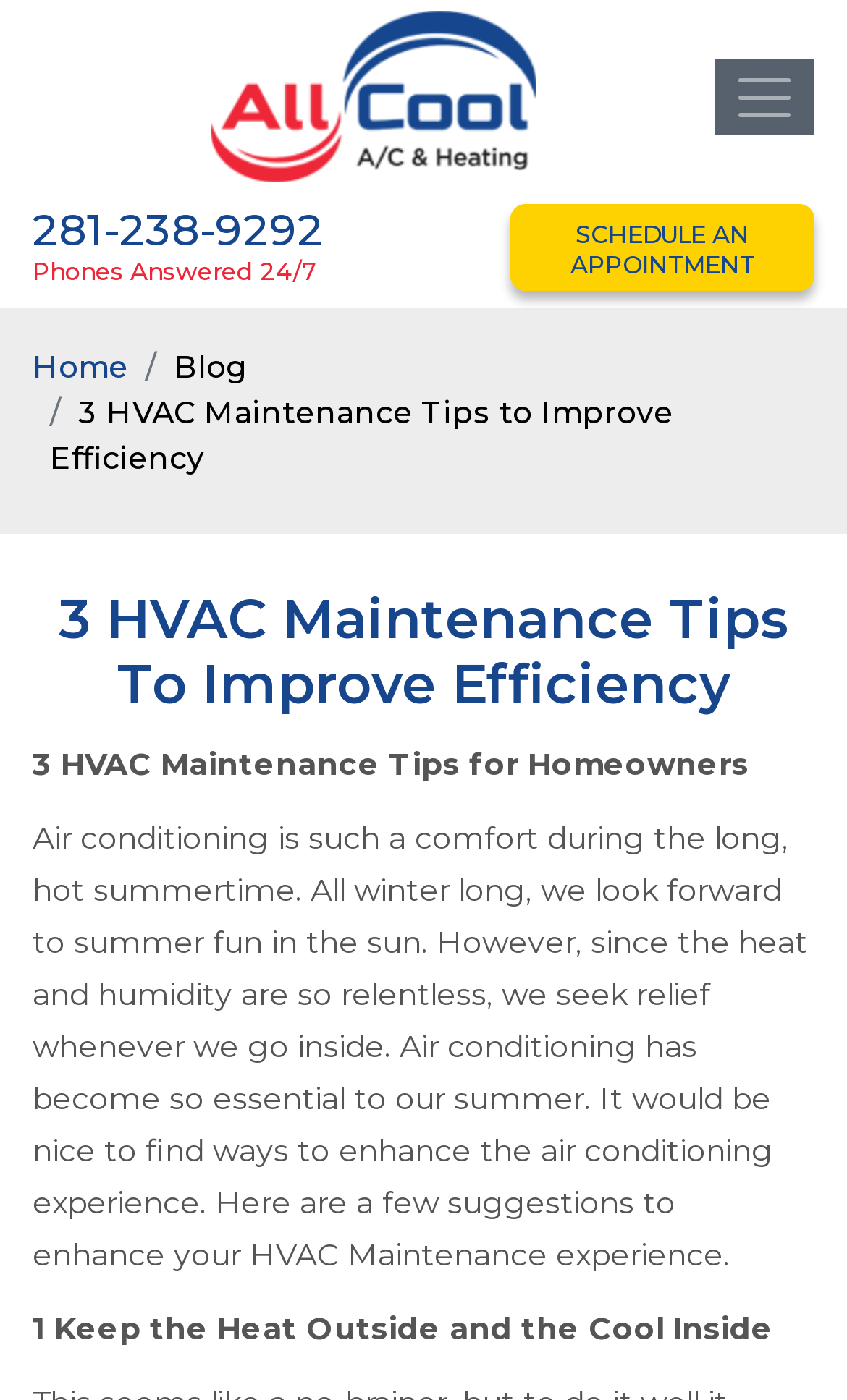What is the phone number to schedule an appointment?
Provide a one-word or short-phrase answer based on the image.

281-238-9292